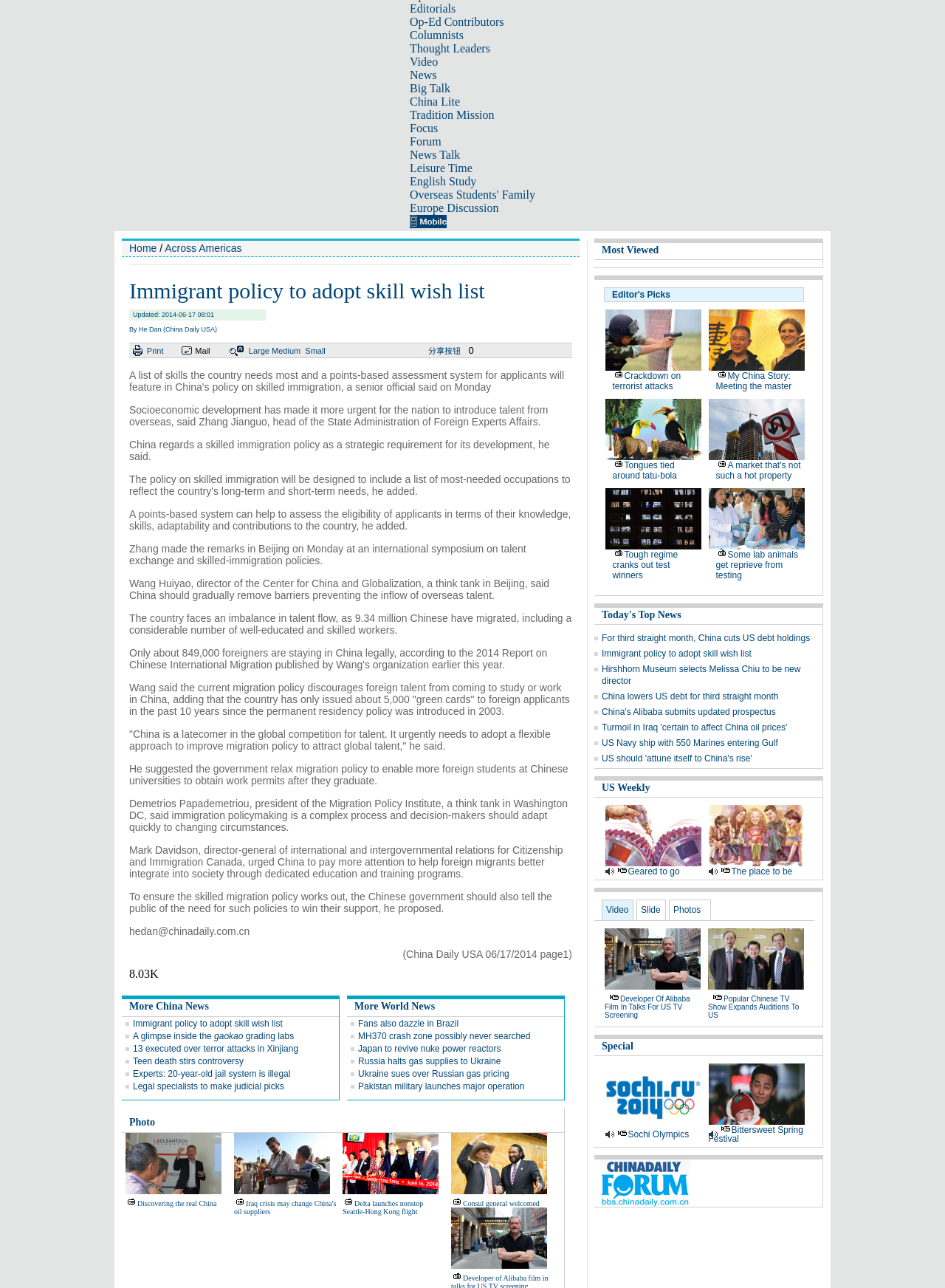Locate the coordinates of the bounding box for the clickable region that fulfills this instruction: "Click on Editorials".

[0.434, 0.002, 0.482, 0.011]